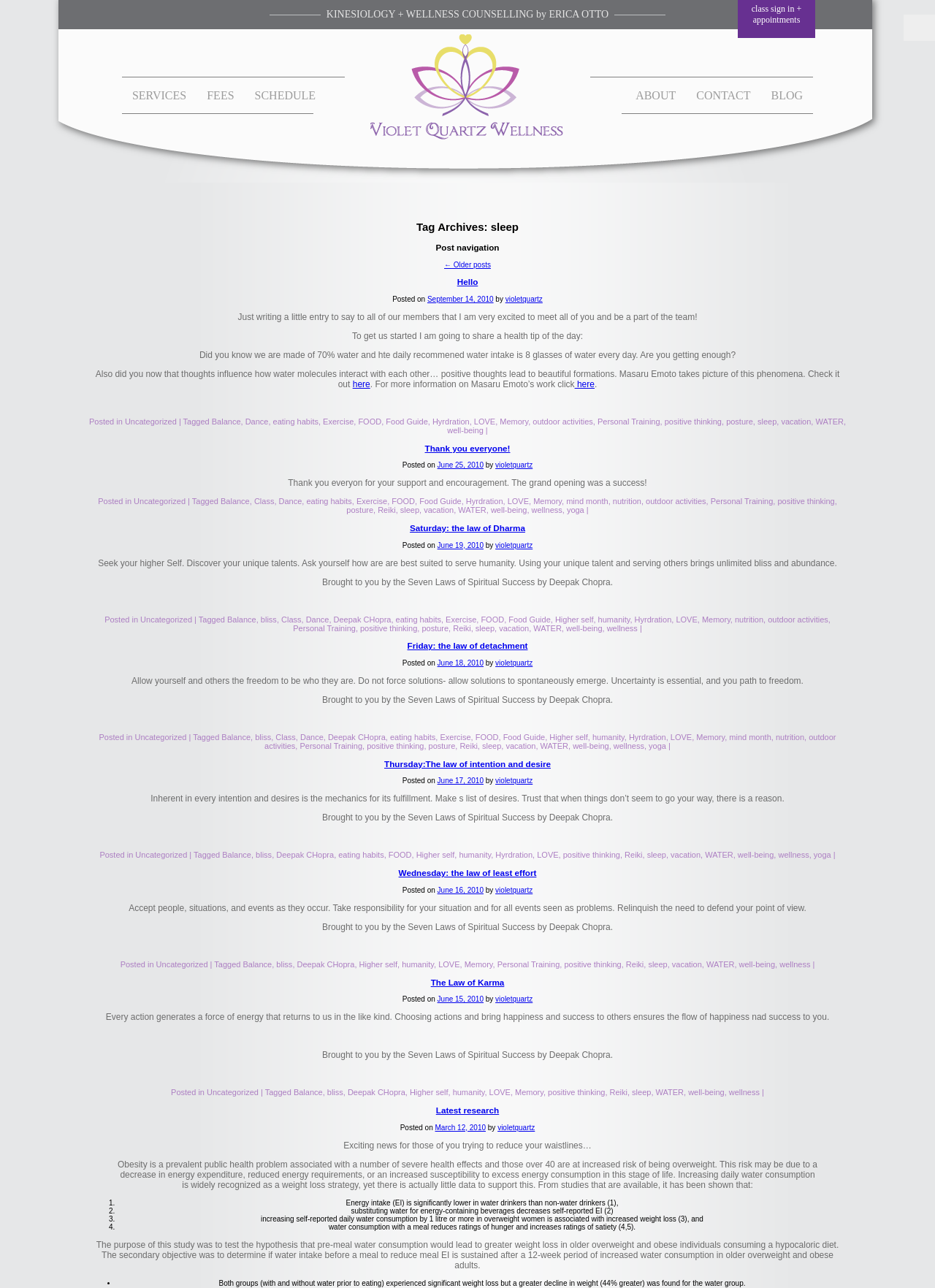Who is the author of the blog posts?
Please use the image to deliver a detailed and complete answer.

The author of the blog posts can be found in the article section of the webpage, where the name 'violetquartz' is written as the author of the posts.